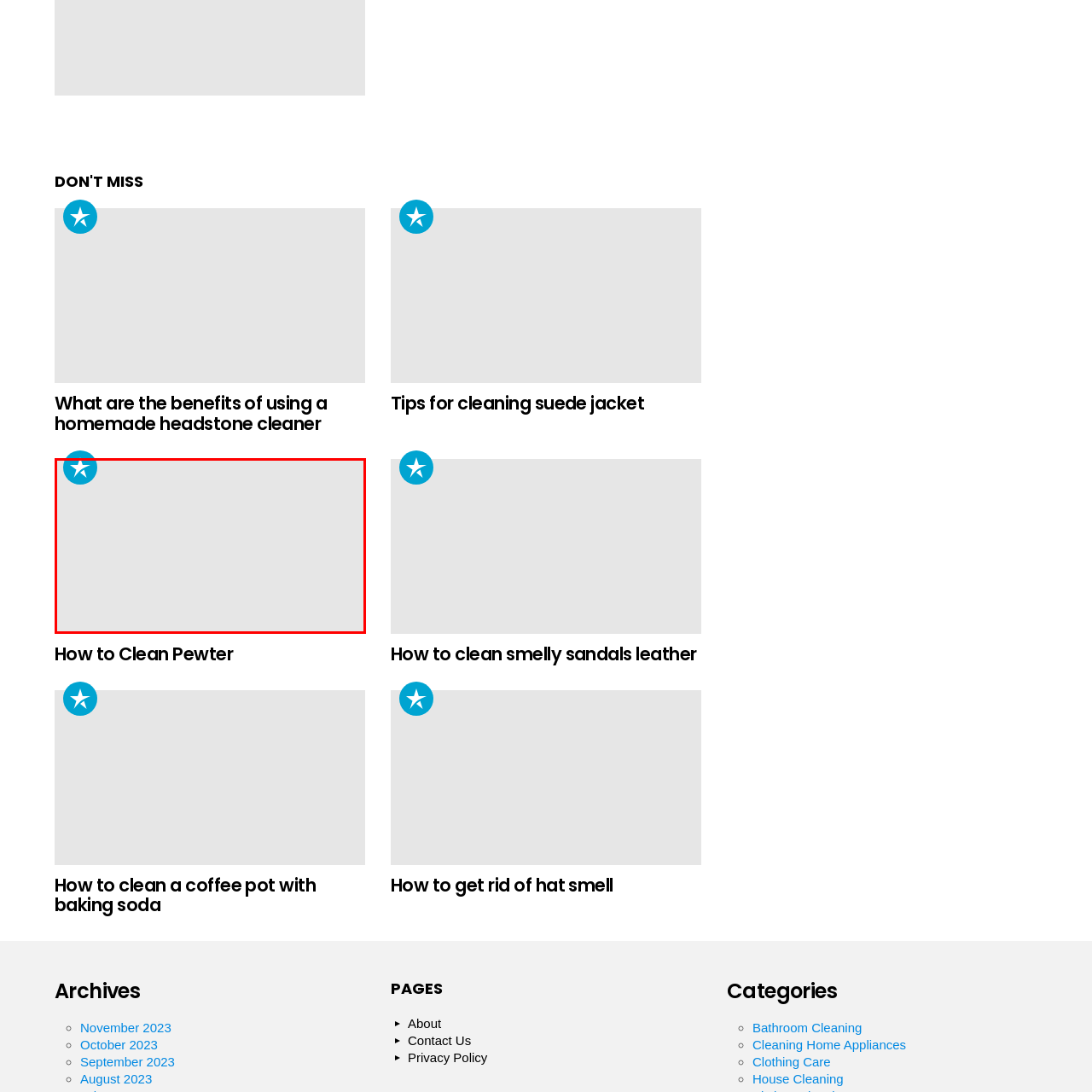Provide a thorough caption for the image that is surrounded by the red boundary.

The image represents a cleaning tutorial titled "How to Clean Pewter." It is accompanied by an informative article aimed at sharing effective and user-friendly methods for maintaining pewter items. The image is situated under a heading that encourages readers to learn about pewter cleaning techniques, enriching their knowledge on the benefits of keeping pewter in optimal condition. The article is part of a collection featuring popular cleaning tips, making it a valuable resource for anyone interested in home maintenance.